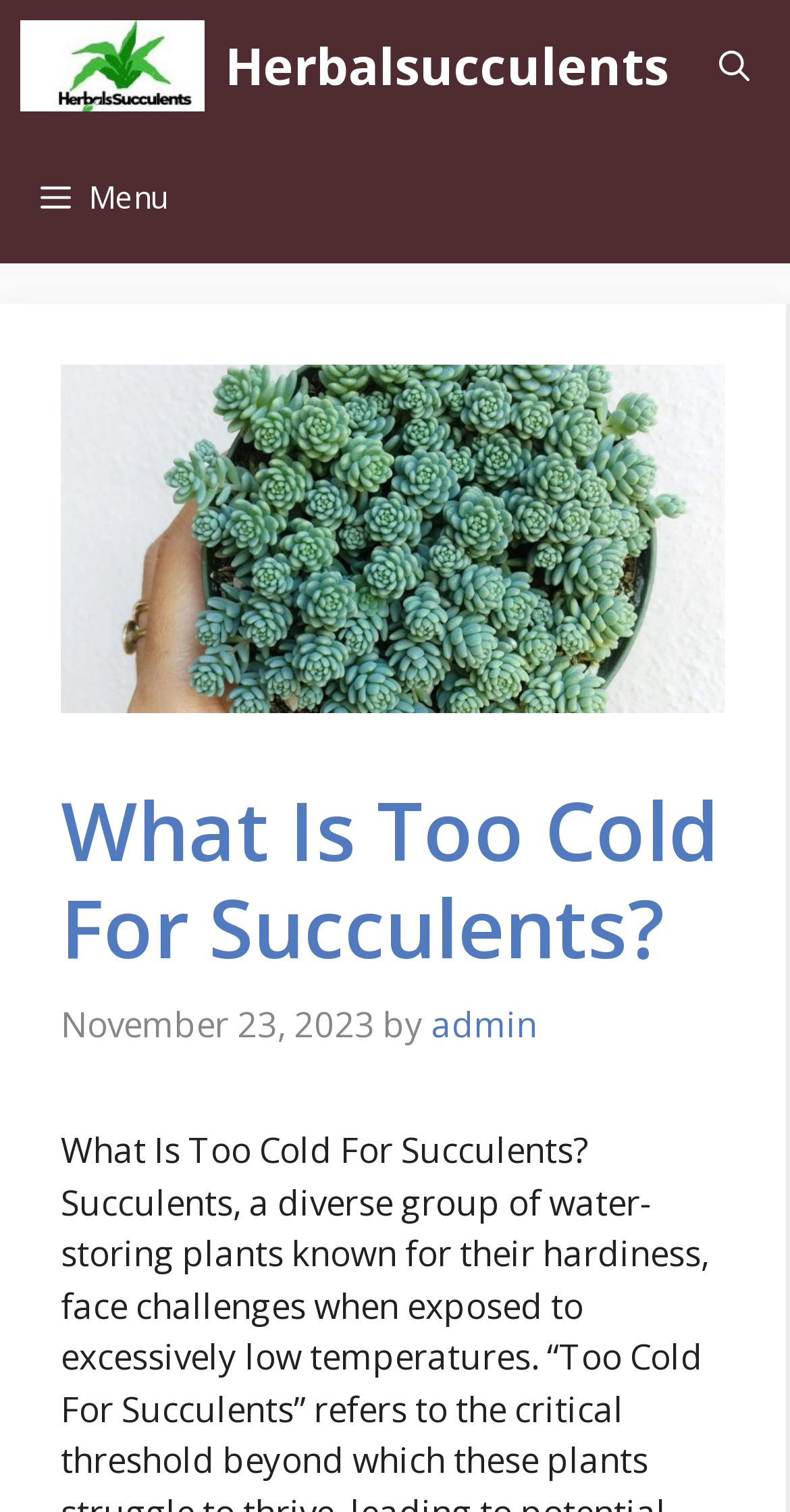Please find and give the text of the main heading on the webpage.

What Is Too Cold For Succulents?